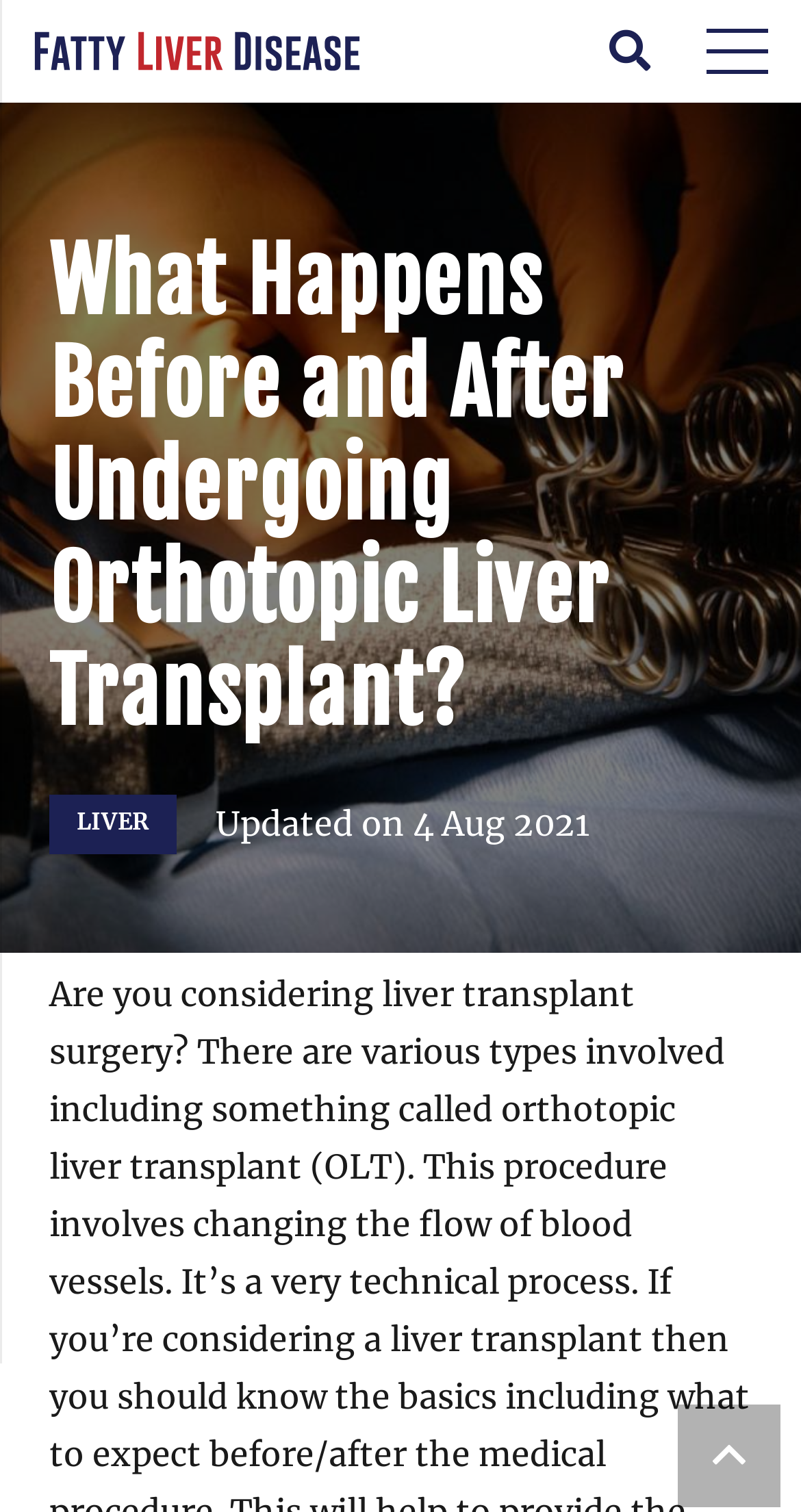Please provide a comprehensive response to the question based on the details in the image: What is the date of the last update?

The webpage contains a timestamp 'Updated on 4 Aug 2021' which indicates the date of the last update.